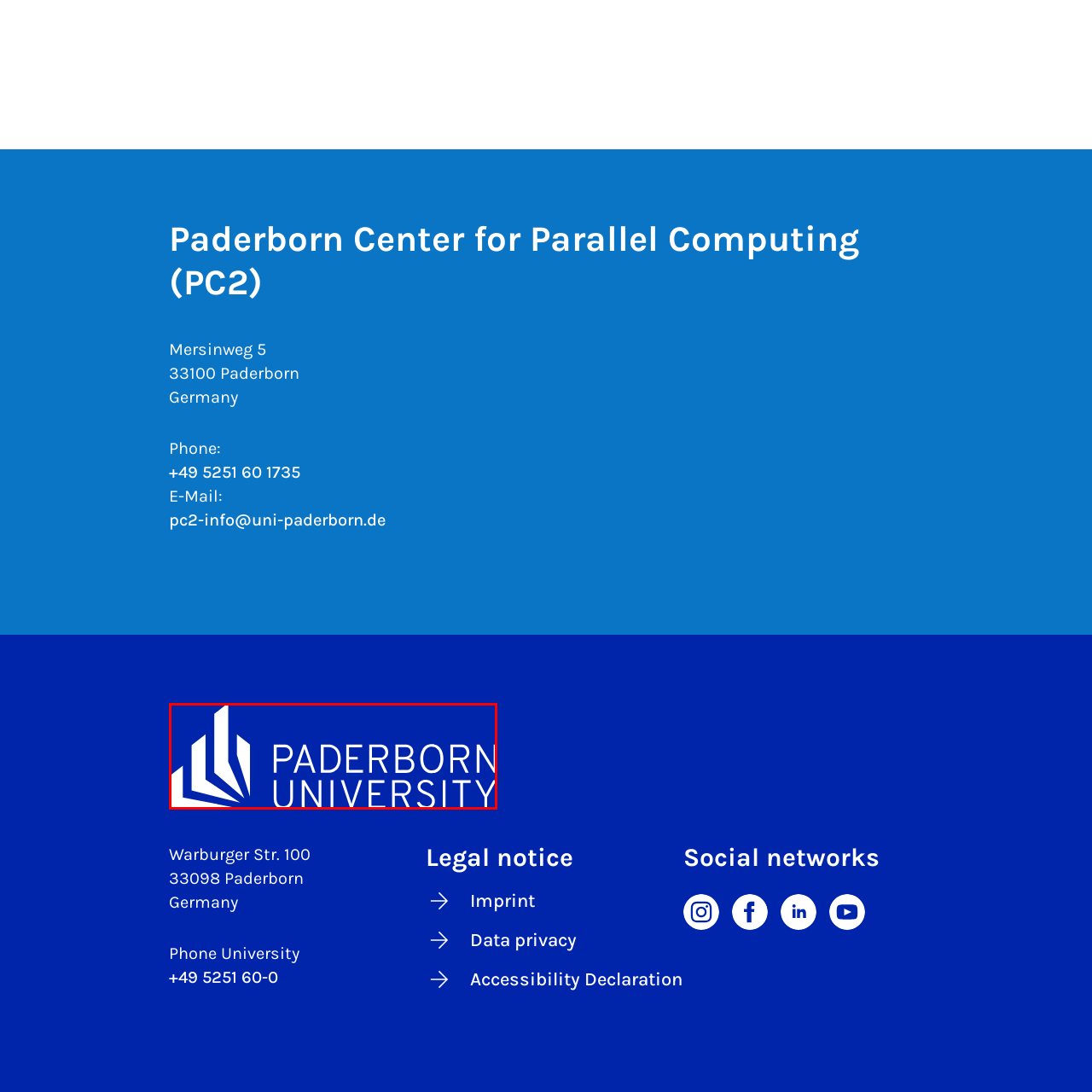What is the background color of the logo?
Concentrate on the part of the image that is enclosed by the red bounding box and provide a detailed response to the question.

The caption states that the logo has a 'bold blue background', which implies that the background color of the logo is blue.